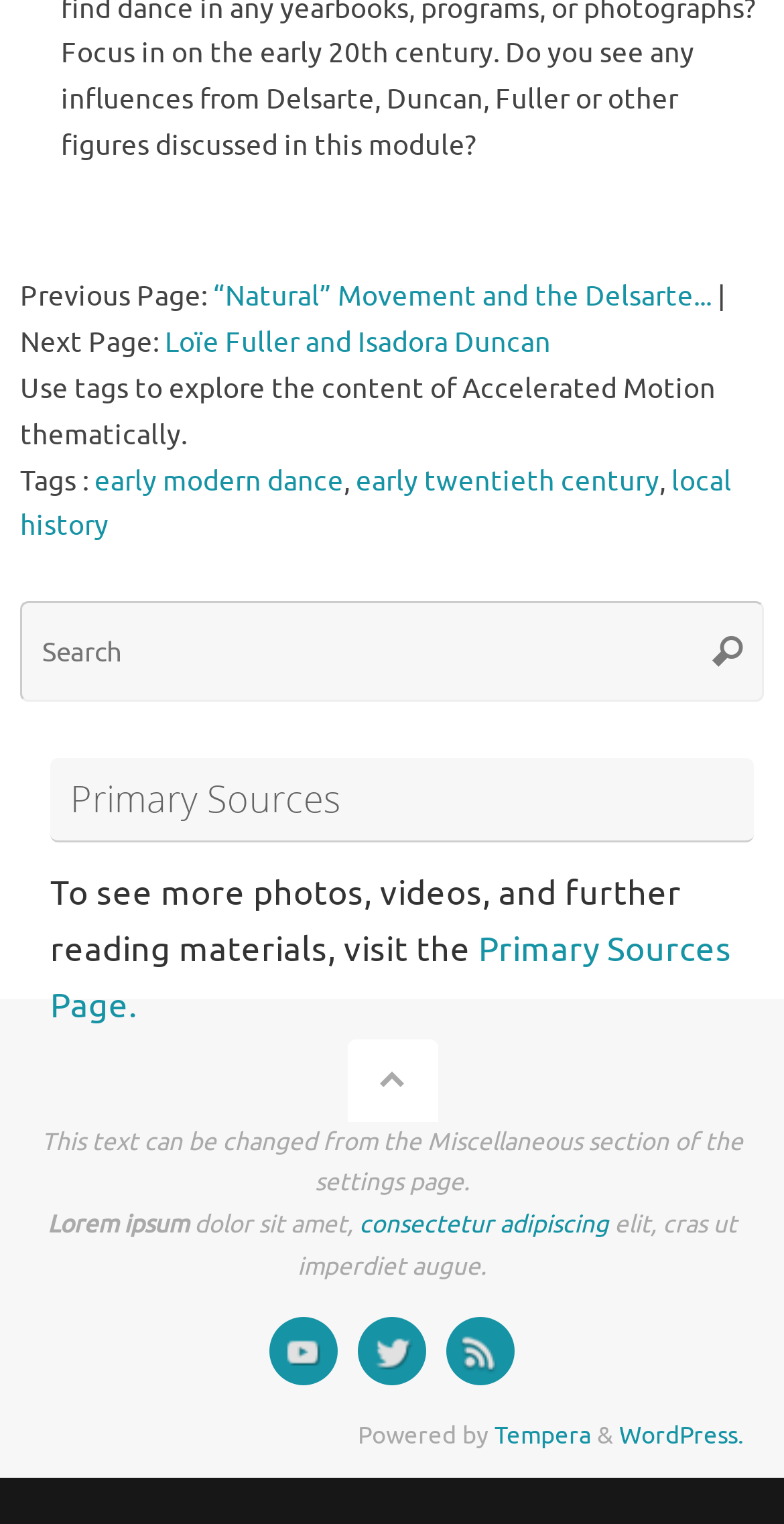Provide the bounding box coordinates for the UI element that is described as: "early modern dance".

[0.121, 0.304, 0.438, 0.327]